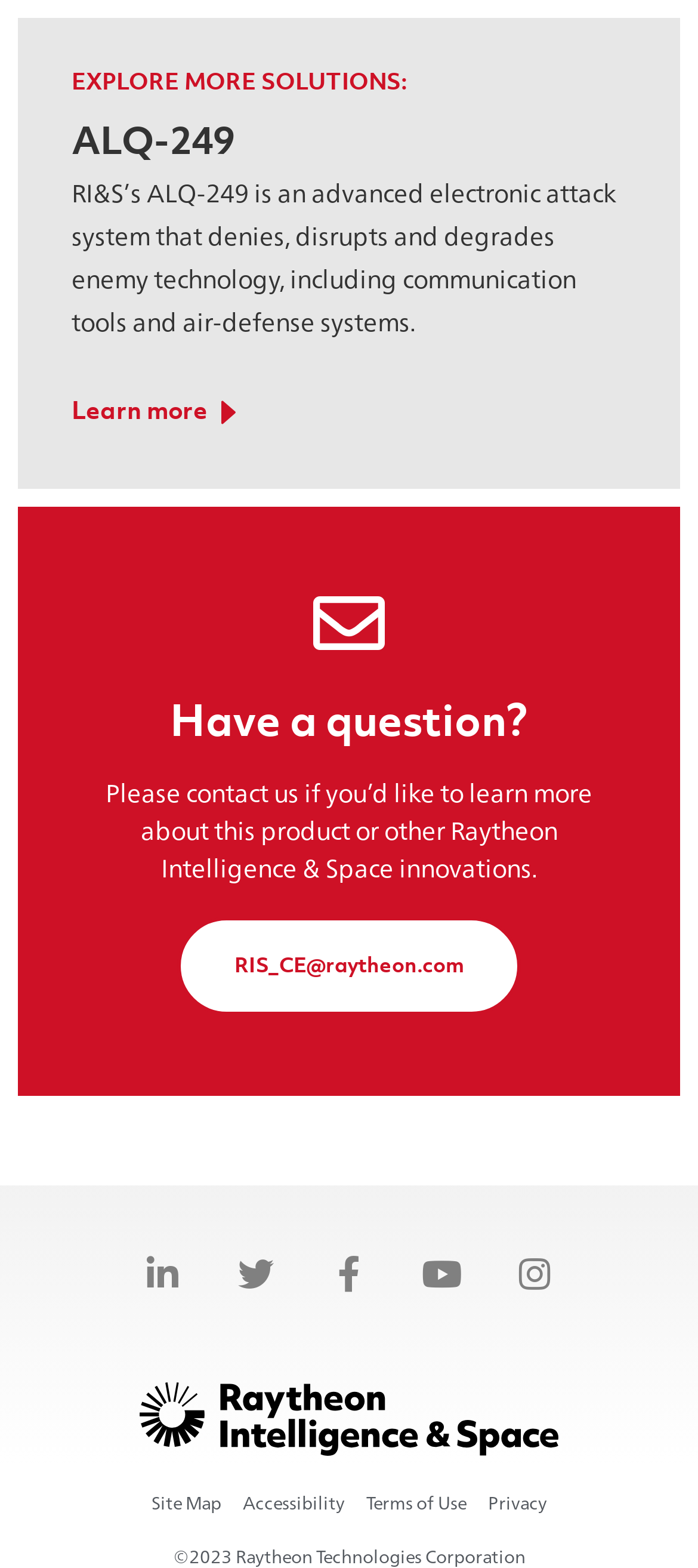Provide the bounding box for the UI element matching this description: "Learn more".

[0.103, 0.253, 0.344, 0.276]